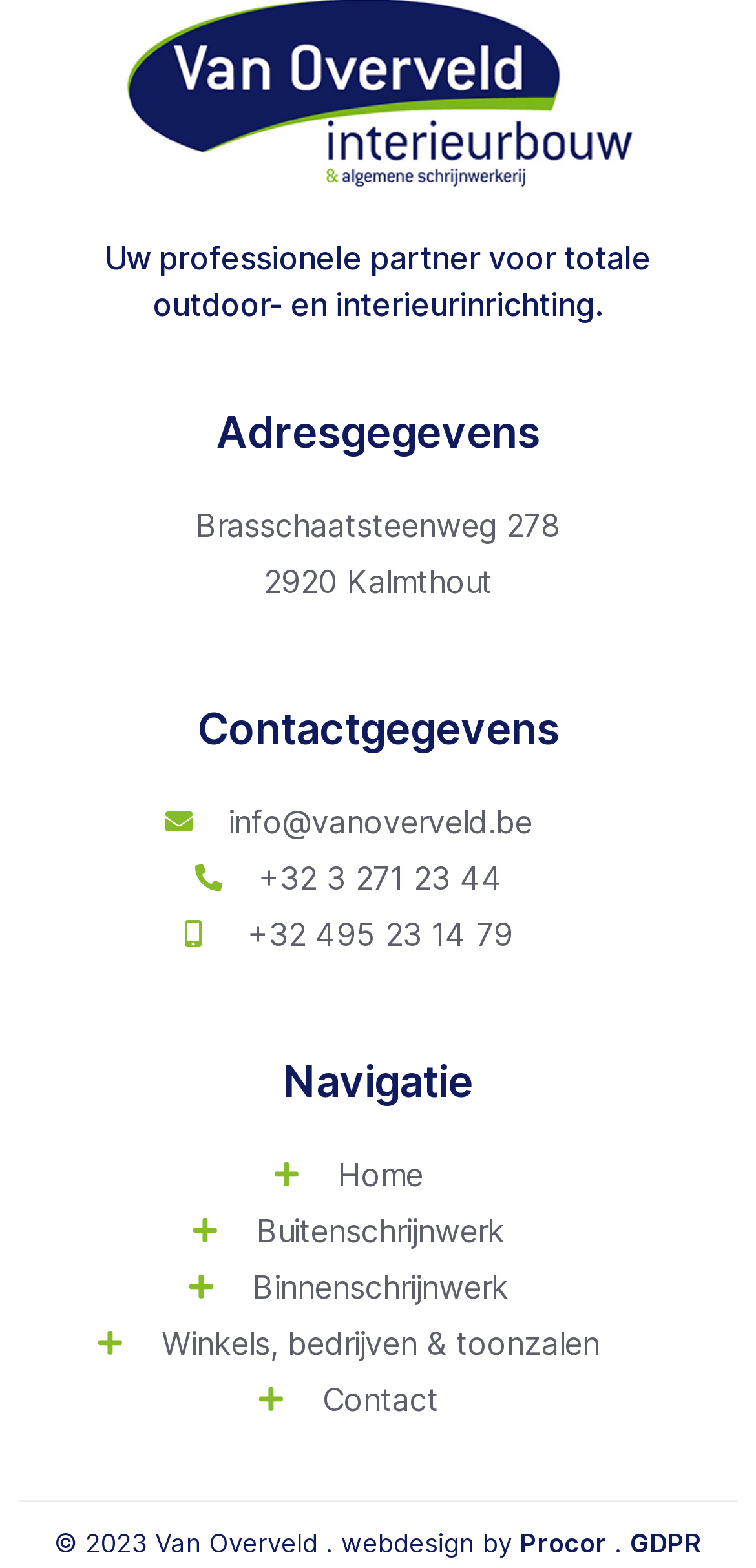Specify the bounding box coordinates of the region I need to click to perform the following instruction: "go to the home page". The coordinates must be four float numbers in the range of 0 to 1, i.e., [left, top, right, bottom].

[0.051, 0.734, 0.872, 0.764]